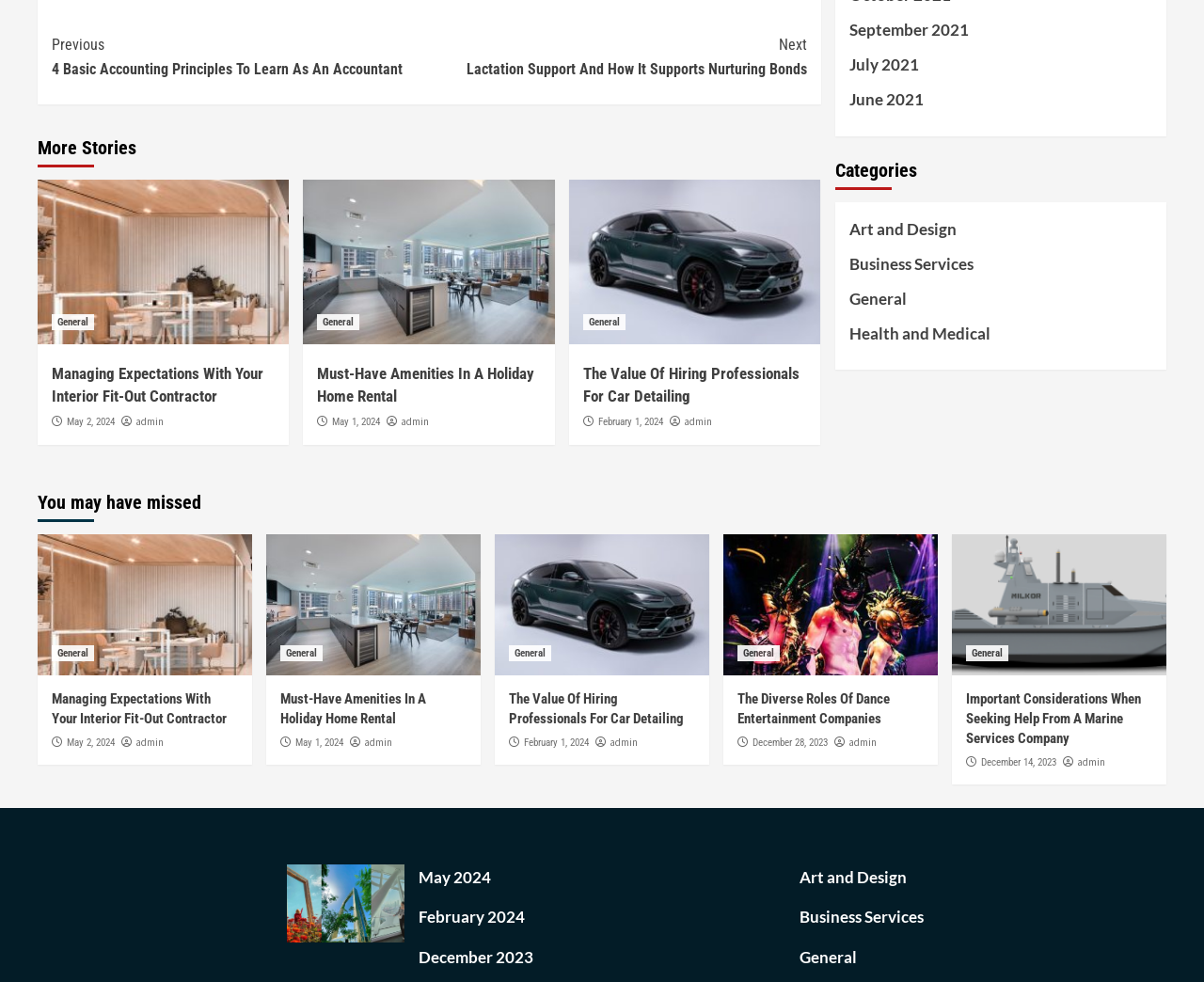Provide your answer in a single word or phrase: 
How many articles are there in the 'You may have missed' section?

4